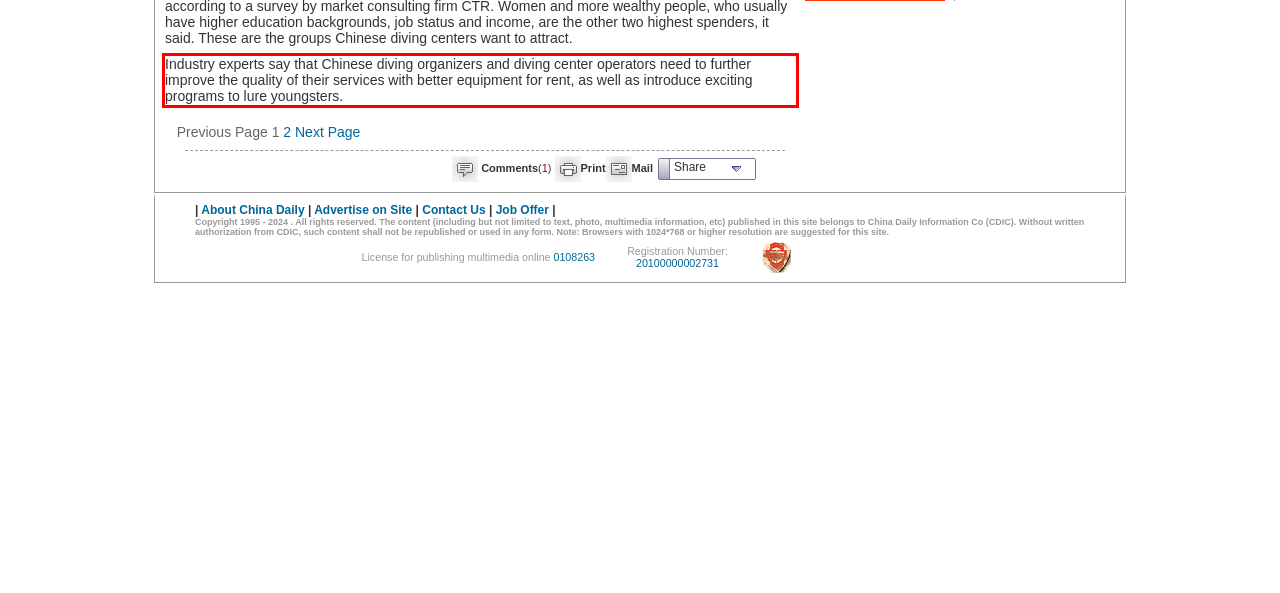You have a screenshot of a webpage with a red bounding box. Use OCR to generate the text contained within this red rectangle.

Industry experts say that Chinese diving organizers and diving center operators need to further improve the quality of their services with better equipment for rent, as well as introduce exciting programs to lure youngsters.